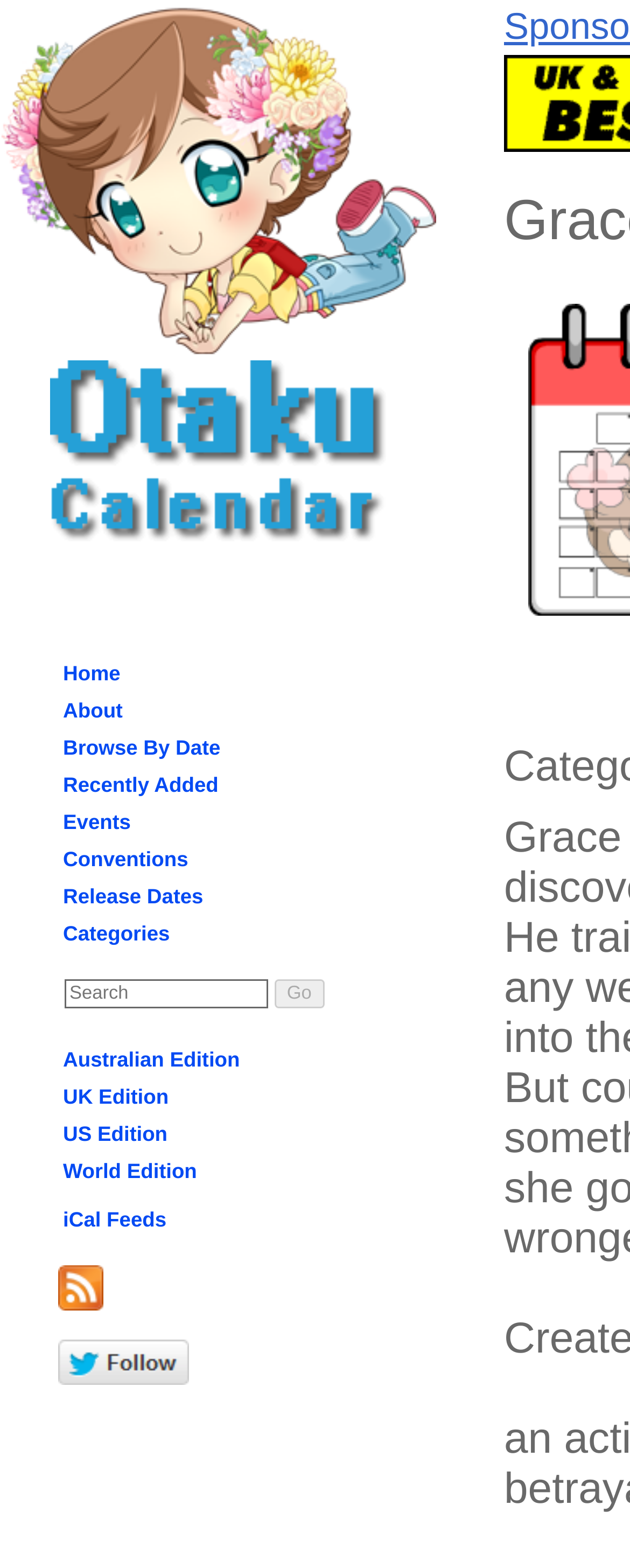Determine the bounding box coordinates of the clickable region to follow the instruction: "browse by date".

[0.092, 0.466, 0.358, 0.488]